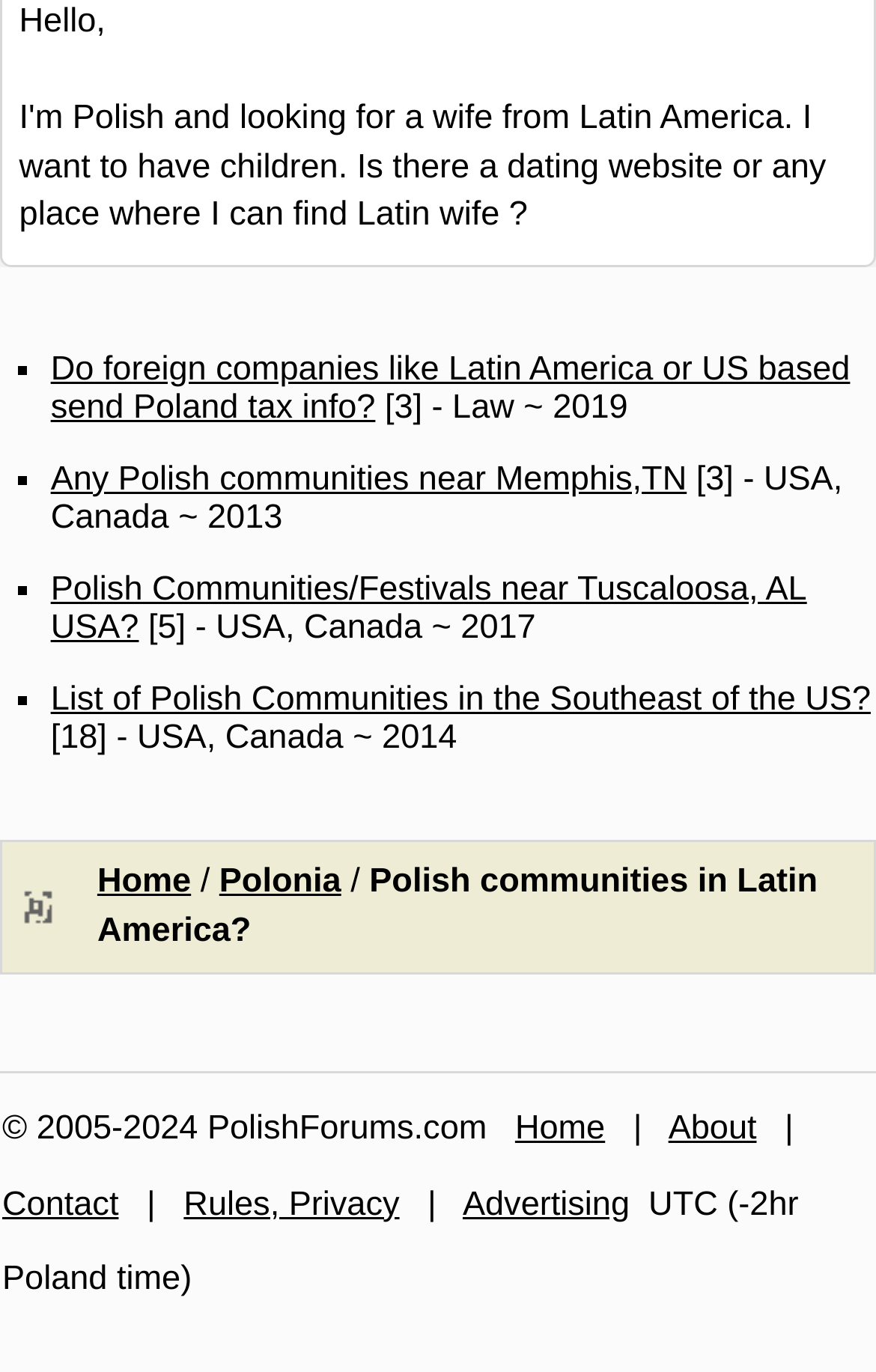Pinpoint the bounding box coordinates of the area that should be clicked to complete the following instruction: "View About Us page". The coordinates must be given as four float numbers between 0 and 1, i.e., [left, top, right, bottom].

None